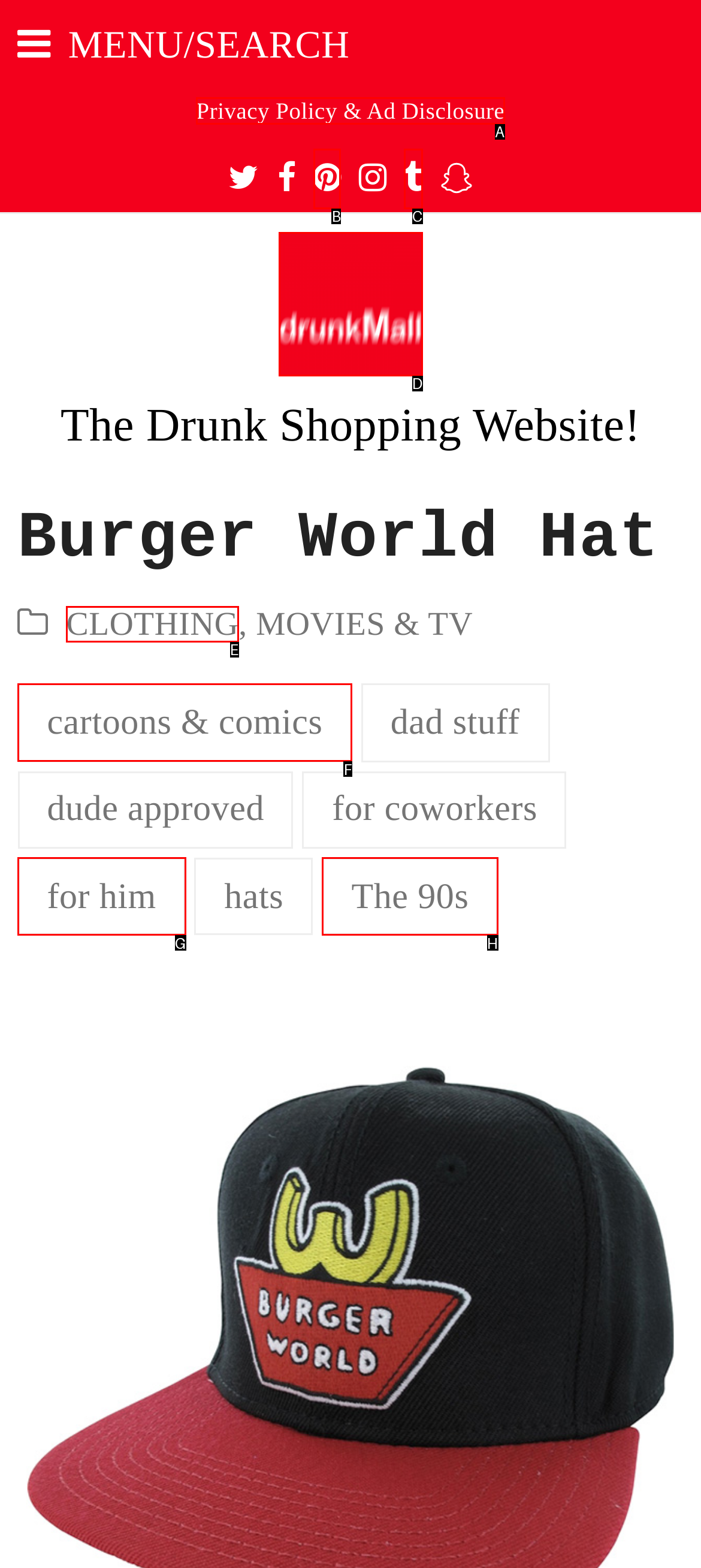Choose the HTML element that aligns with the description: for him. Indicate your choice by stating the letter.

G